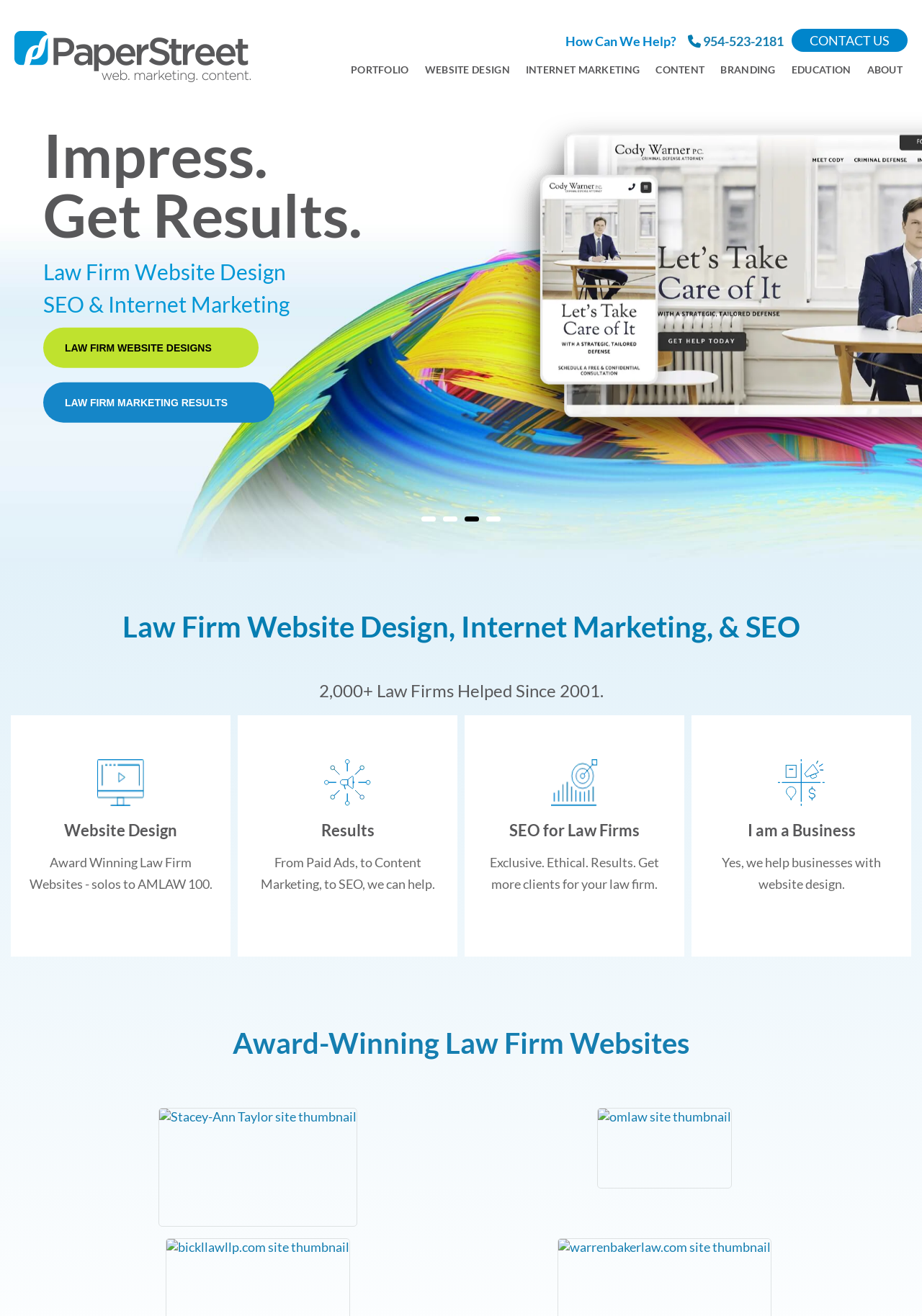What is the company name?
Please give a detailed and elaborate answer to the question based on the image.

The company name is PaperStreet, which can be found in the logo link at the top left corner of the webpage.